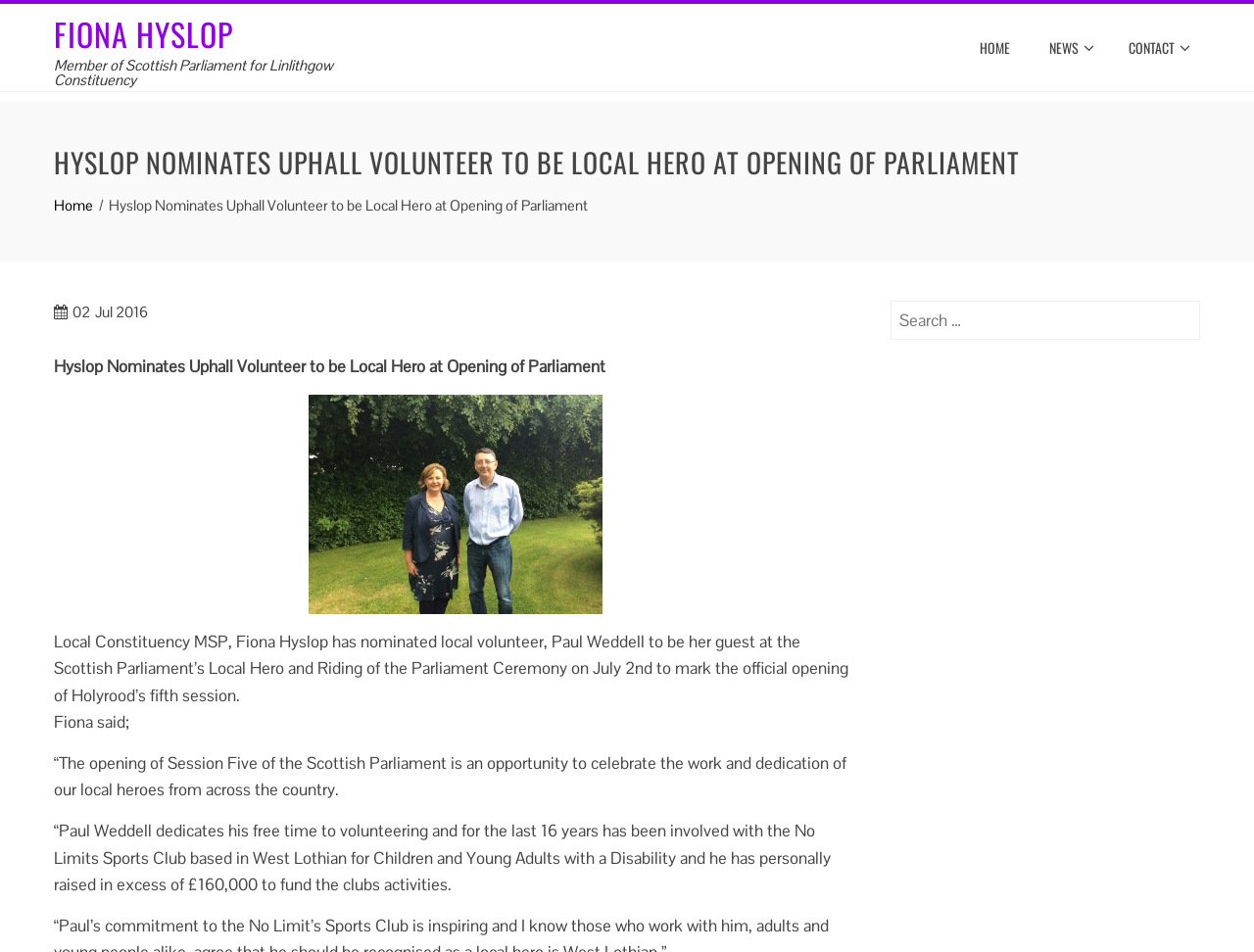What is the name of the volunteer?
From the image, provide a succinct answer in one word or a short phrase.

Paul Weddell